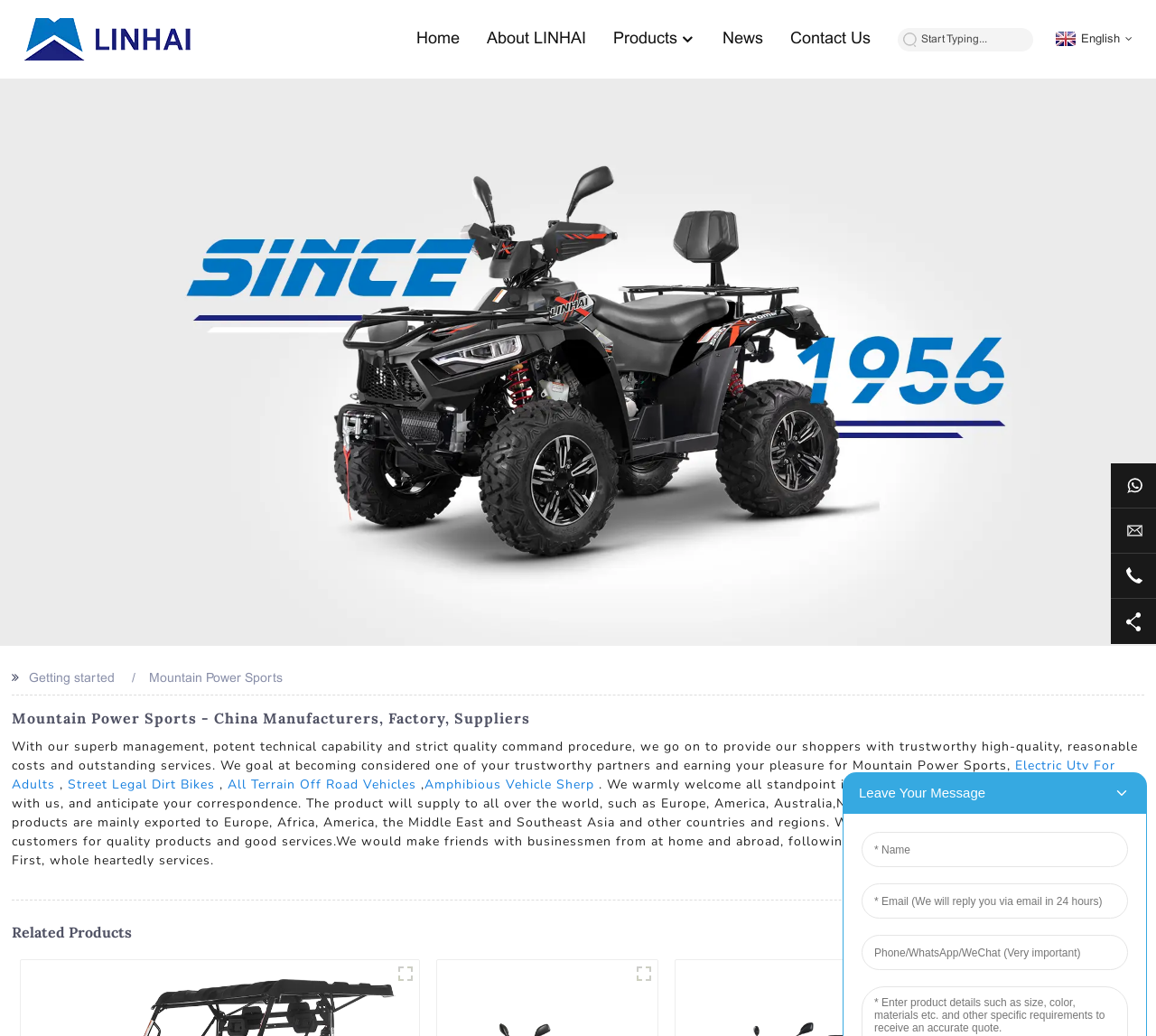Elaborate on the information and visuals displayed on the webpage.

The webpage is about Mountain Power Sports, a manufacturer and supplier of power sports products. At the top left corner, there is a logo image with a link to the homepage. Next to the logo, there are navigation links to different sections of the website, including Home, About LINHAI, Products, News, and Contact Us.

Below the navigation links, there is a search bar with a text box and a button. On the top right corner, there is a language selection link with an English option.

The main content of the webpage starts with a banner image that spans the entire width of the page. Below the banner, there is a heading that reads "Mountain Power Sports - China Manufacturers, Factory, Suppliers". 

The following section introduces the company, stating its mission and values. There are links to specific products, including Electric Utv For Adults, Street Legal Dirt Bikes, All Terrain Off Road Vehicles, and Amphibious Vehicle Sherp.

Further down, there is a section that describes the company's products and services, mentioning its global reach and reputation. 

The webpage also features a "Related Products" section, which lists several products with links, including T-ARCHON 200 FOLDING SEATS, LINHAI M170, F320, and LINHAI ATV550 4X4. 

At the bottom of the page, there is a social media link to Sina, a Chinese social media platform.